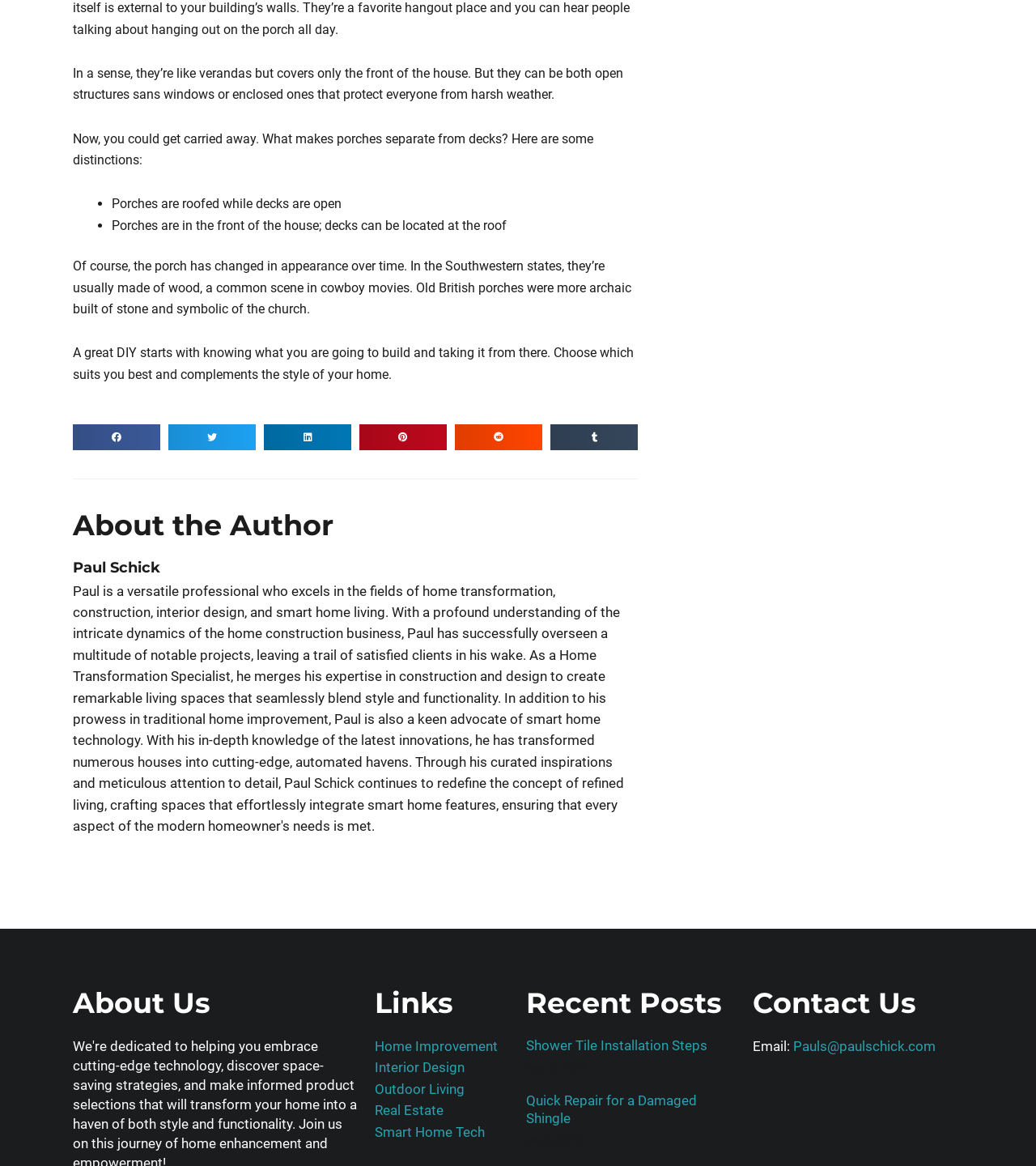Using the provided element description: "aria-label="Share on twitter"", determine the bounding box coordinates of the corresponding UI element in the screenshot.

[0.162, 0.364, 0.247, 0.386]